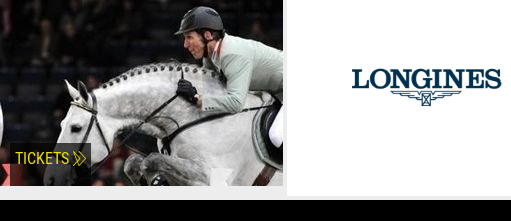What is displayed prominently in the backdrop?
Could you answer the question with a detailed and thorough explanation?

According to the caption, 'in the backdrop, the iconic Longines logo adds a touch of prestige to the occasion', indicating that the Longines logo is prominently displayed in the background of the scene.